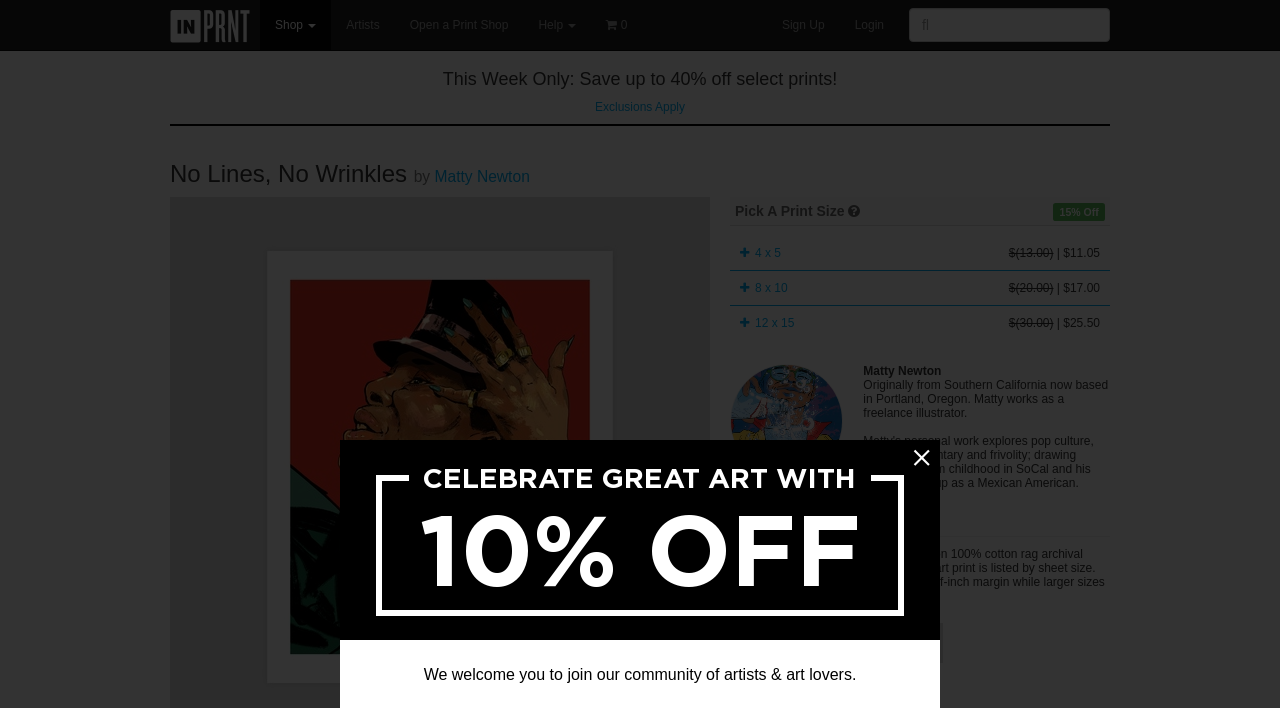Provide an in-depth caption for the elements present on the webpage.

This webpage is about an art print titled "No Lines, No Wrinkles" by Matty Newton, available on INPRNT, a platform offering gallery-quality prints. At the top, there is a navigation menu with links to "Shop", "Artists", "Open a Print Shop", "Help", and a search bar. On the top right, there are links to "Sign Up" and "Login".

Below the navigation menu, there is a promotional banner announcing a limited-time offer of up to 40% off select prints, with a link to "Exclusions Apply" for more information.

The main content area features the art print's details, including the title, artist name, and a brief description. There is a section to select a print size, with options ranging from 5x5 to 15x15 inches, each with a discounted price.

To the right of the print size options, there is a section displaying the original price and discounted price for each size. Below this section, there is a brief biography of the artist, Matty Newton, along with a link to his profile.

Further down, there is a heading titled "Description" followed by a detailed description of the art print, including the materials used and the margin sizes. At the bottom, there are social media links and a call-to-action button to celebrate great art with 10% off, accompanied by a message welcoming visitors to join the community of artists and art lovers. A "close" button is also available to dismiss this promotional message.